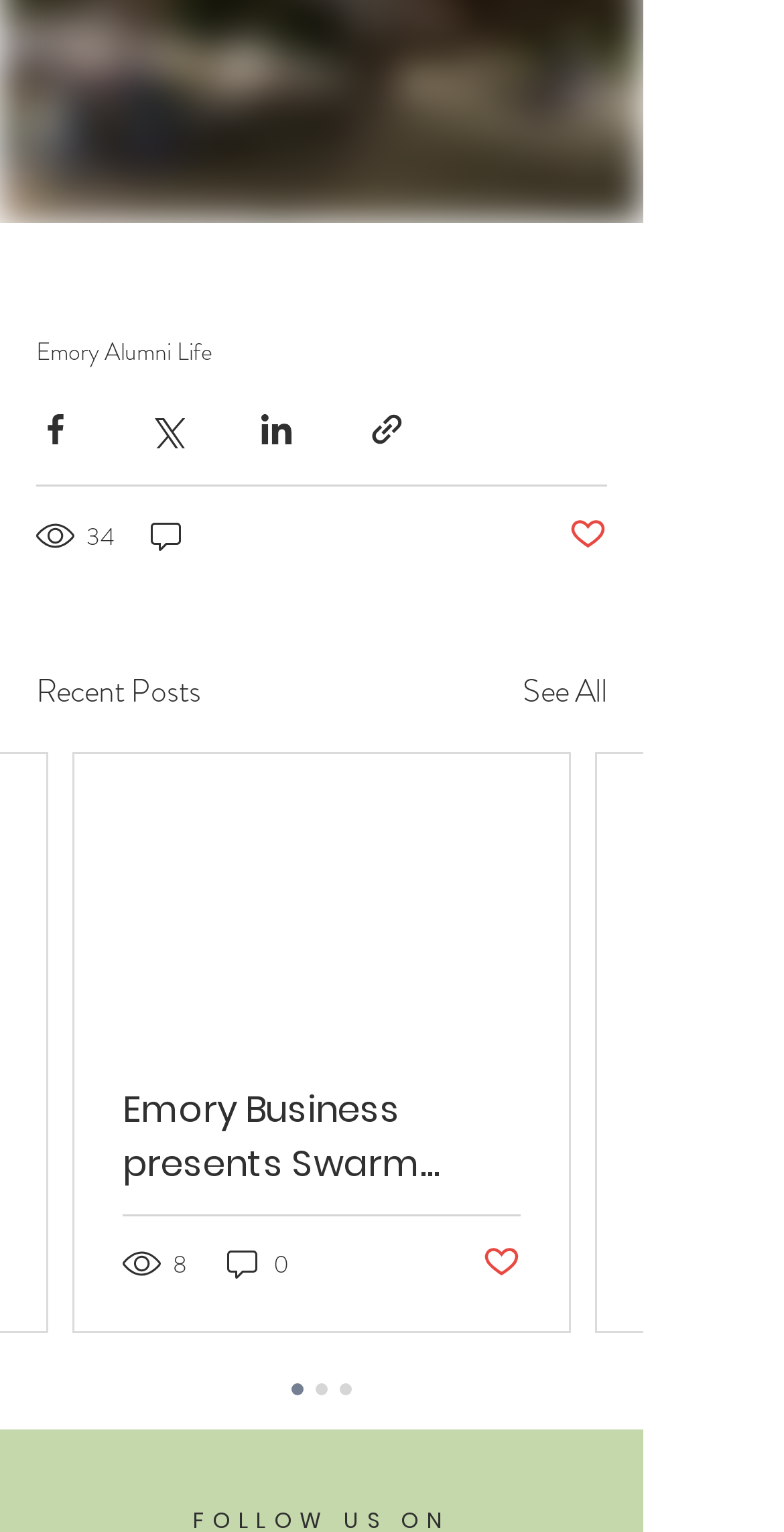Respond to the following question with a brief word or phrase:
What is the purpose of the buttons with Facebook, Twitter, and LinkedIn icons?

Share via social media